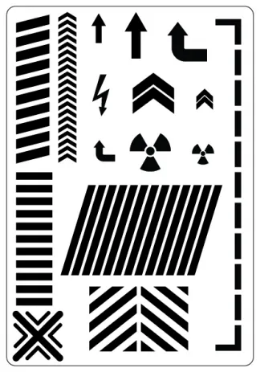What is the primary color scheme of the stencil?
Craft a detailed and extensive response to the question.

The caption explicitly states that the stencil is 'predominantly in black and white', indicating that these two colors are the primary colors used in the design.